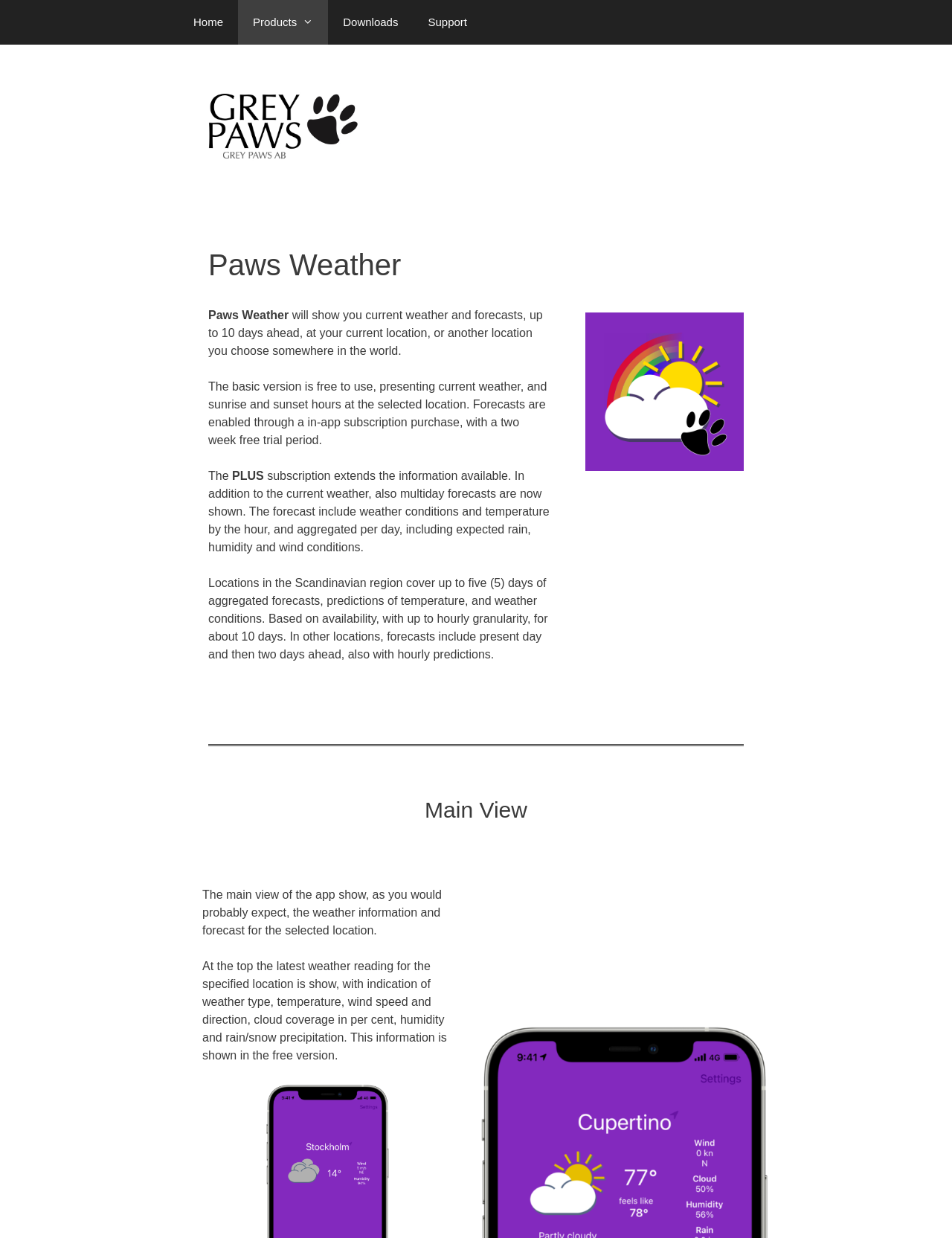Please provide the bounding box coordinates for the UI element as described: "About". The coordinates must be four floats between 0 and 1, represented as [left, top, right, bottom].

None